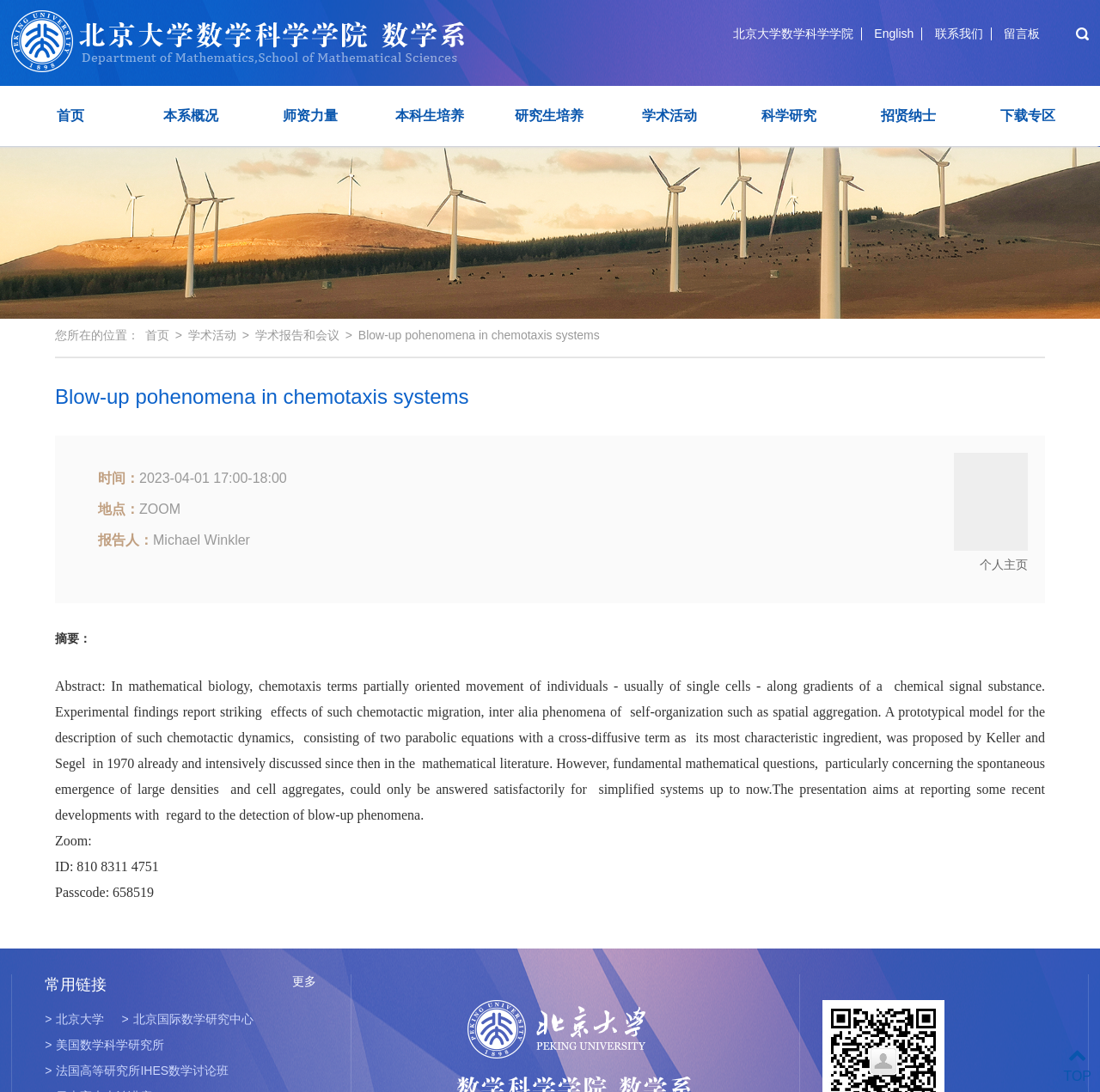Given the description "Blow-up pohenomena in chemotaxis systems", provide the bounding box coordinates of the corresponding UI element.

[0.326, 0.301, 0.545, 0.313]